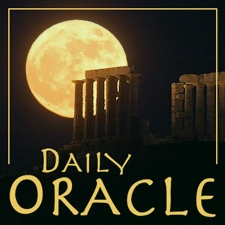Create a detailed narrative for the image.

The image featured is an artistic representation for the "Daily Oracle," illustrating a mystical ambiance. In the foreground, the text "DAILY ORACLE" is designed in a whimsical font, set against a backdrop of iconic ruins, likely evoking a sense of ancient wisdom and connection to the cosmos. Above the ruins, a luminous full moon glows brightly, casting a magical light that enhances the overall enchanting theme of the oracle. This imagery ties into the broader context of astrology and horoscopes, particularly reflecting on the day's insights and guidance.